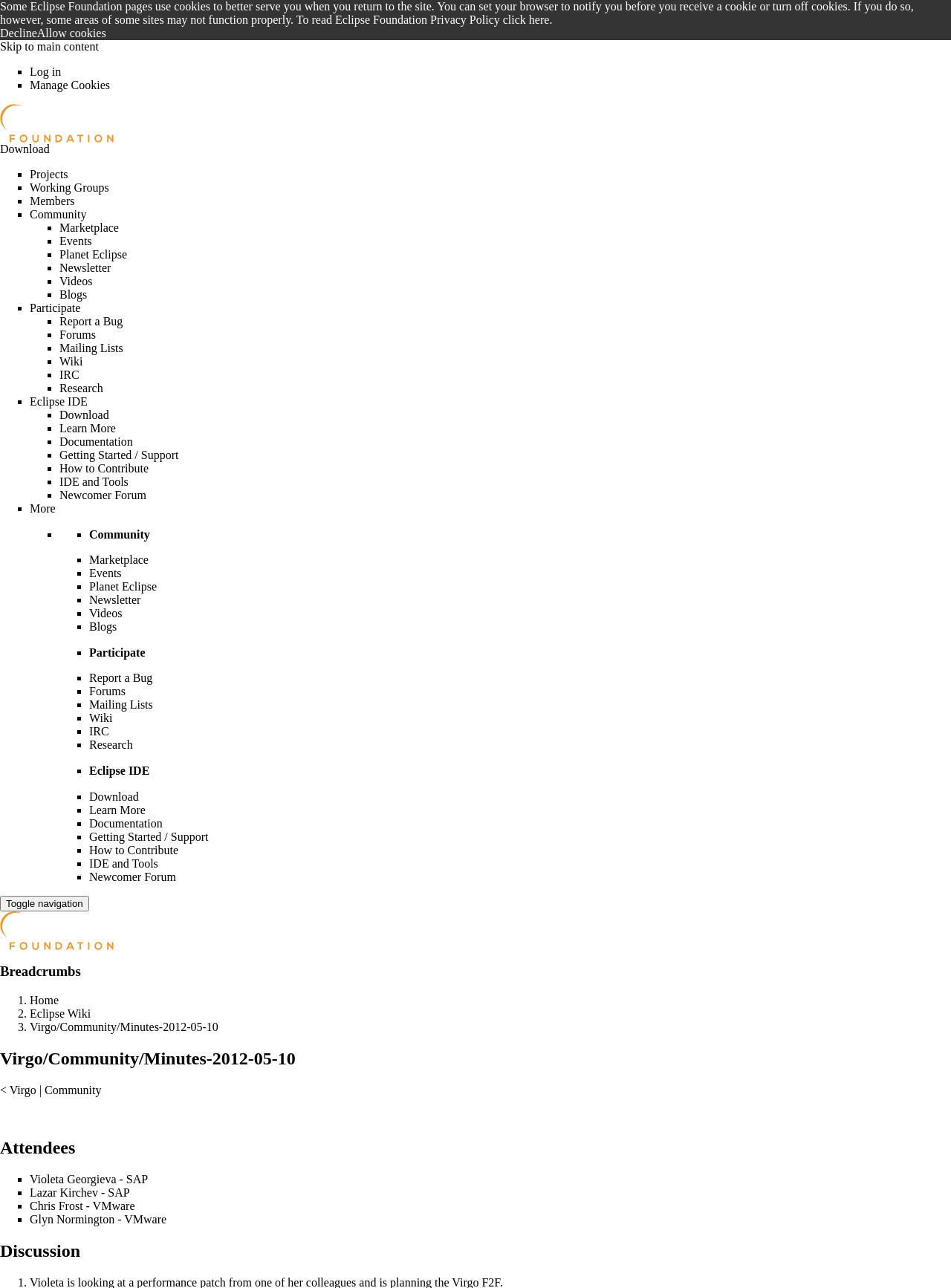Locate the bounding box coordinates of the clickable area needed to fulfill the instruction: "Click the 'Eclipse IDE' link".

[0.031, 0.307, 0.092, 0.317]